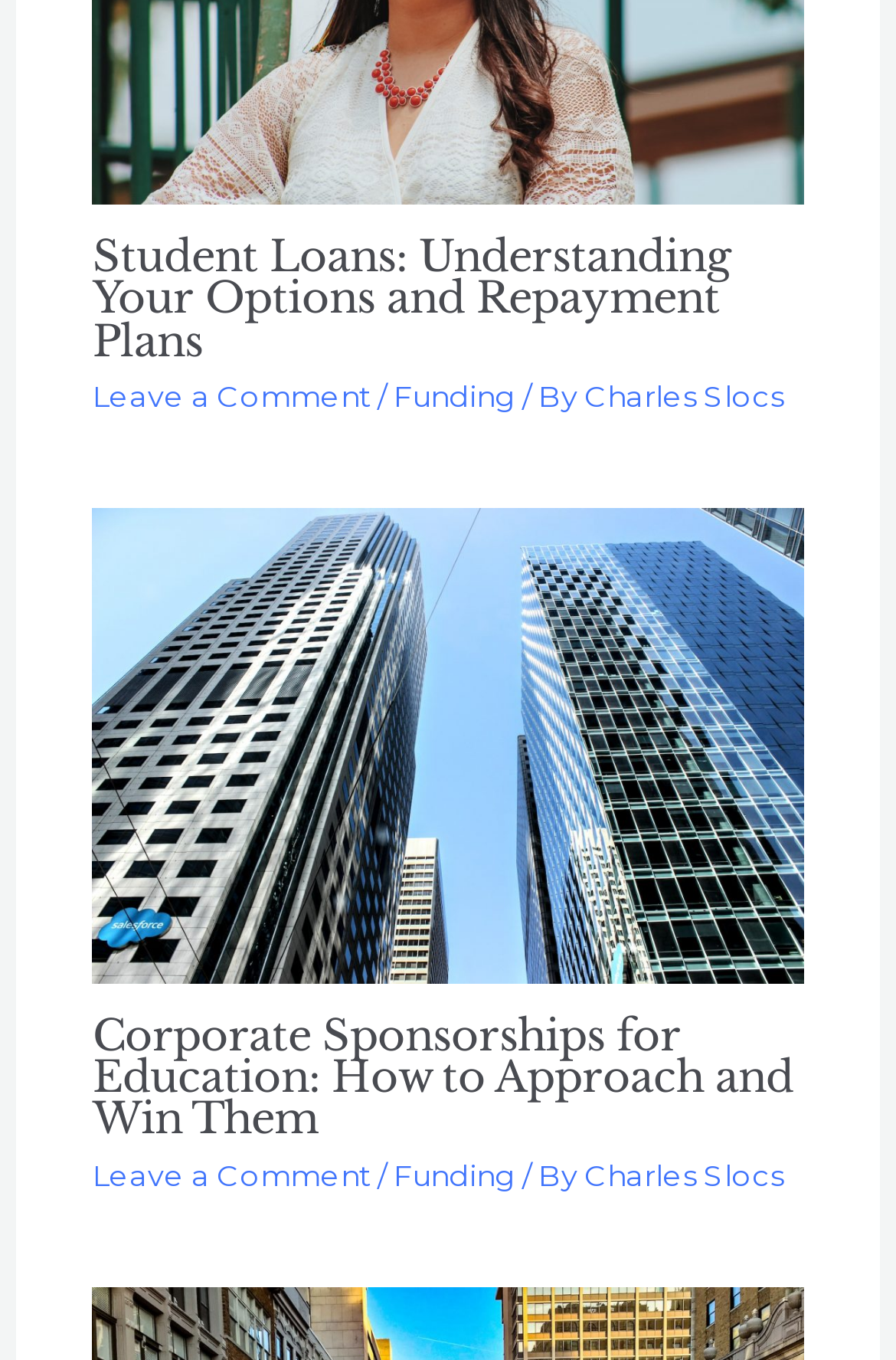Please answer the following query using a single word or phrase: 
What is the author of the first article?

Charles Slocs